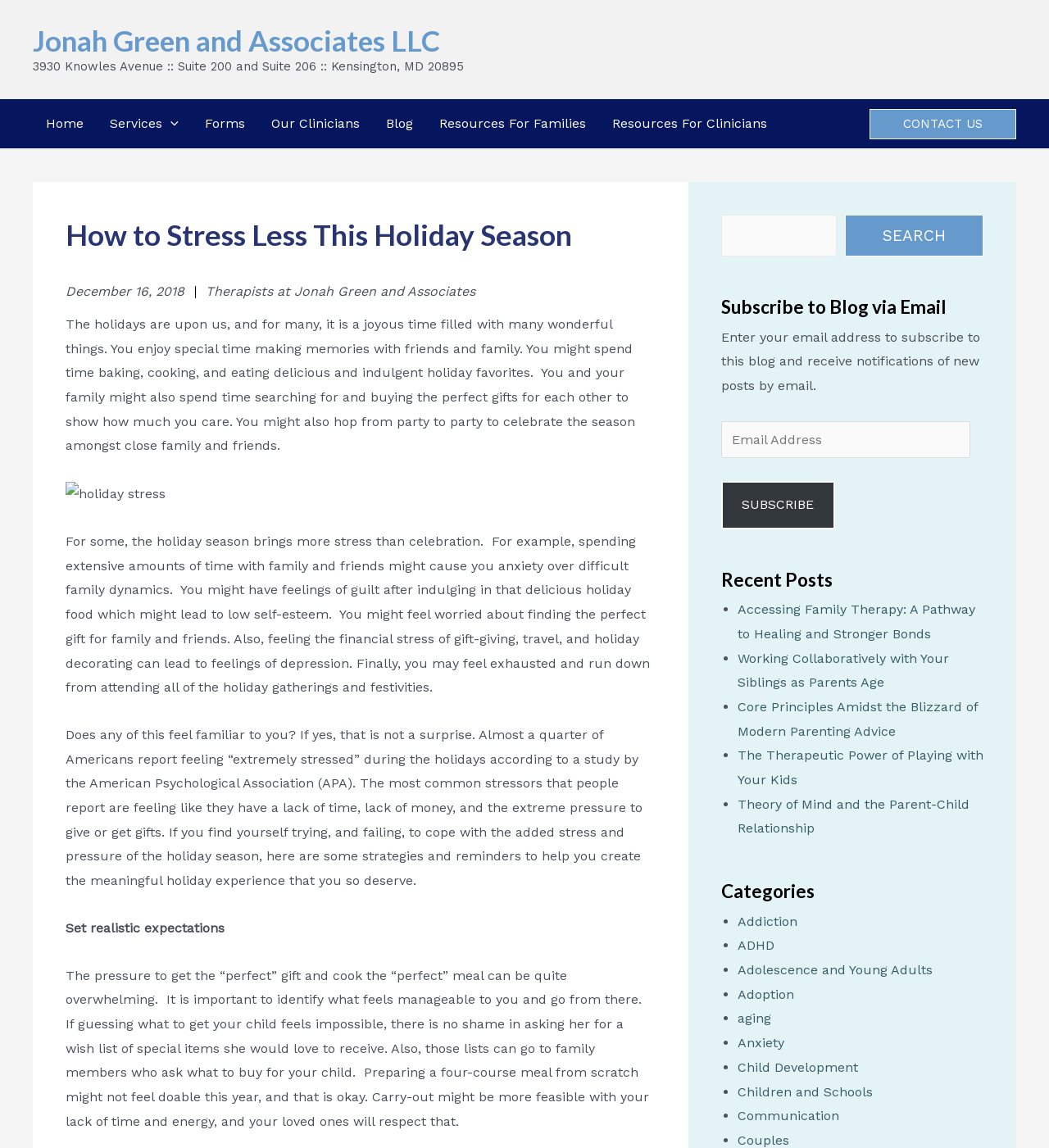Provide the bounding box coordinates of the HTML element this sentence describes: "Resources For Families". The bounding box coordinates consist of four float numbers between 0 and 1, i.e., [left, top, right, bottom].

[0.406, 0.086, 0.571, 0.129]